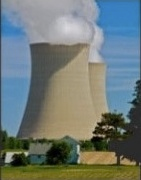What is the shape of the cooling towers?
Could you please answer the question thoroughly and with as much detail as possible?

The shape of the cooling towers can be identified by analyzing the caption, which describes the towers as having 'distinctive curved shapes'.